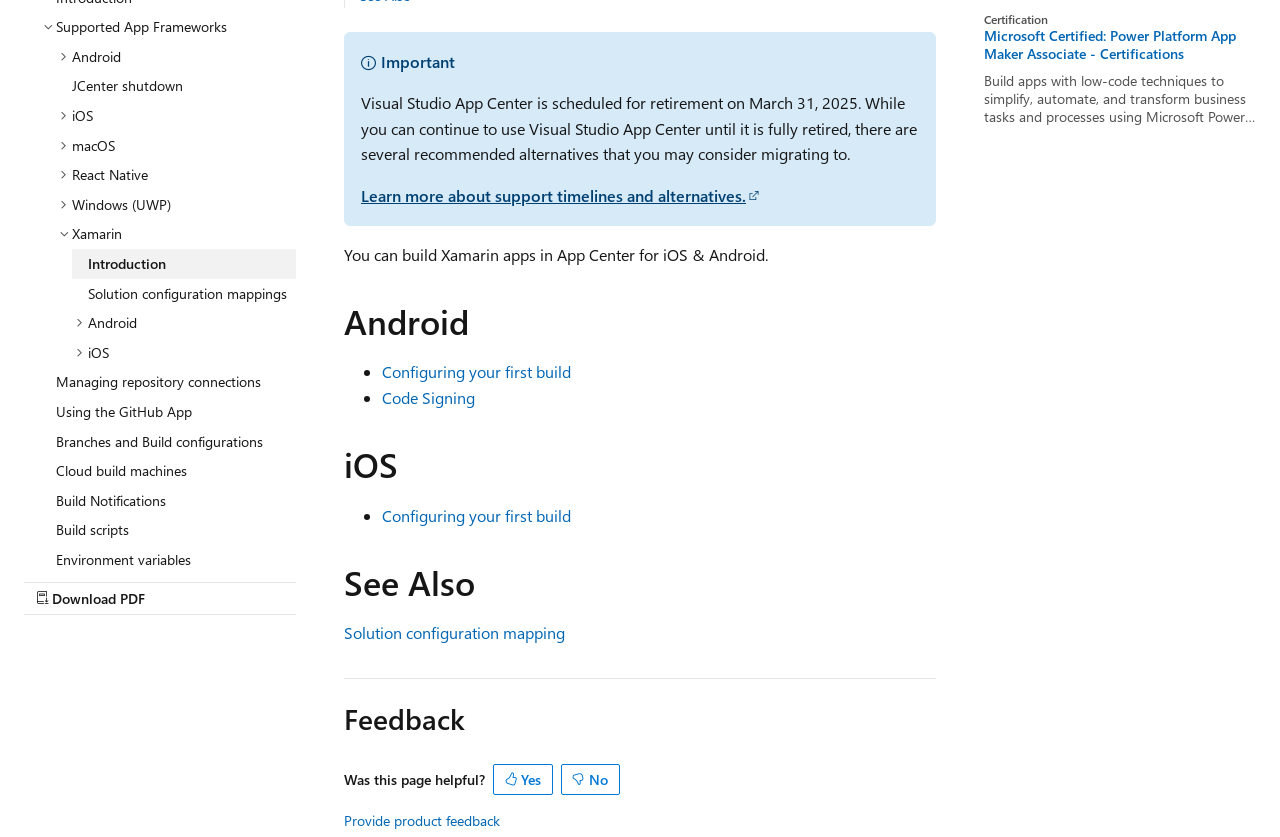Using the given description, provide the bounding box coordinates formatted as (top-left x, top-left y, bottom-right x, bottom-right y), with all values being floating point numbers between 0 and 1. Description: Cloud build machines

[0.031, 0.545, 0.231, 0.58]